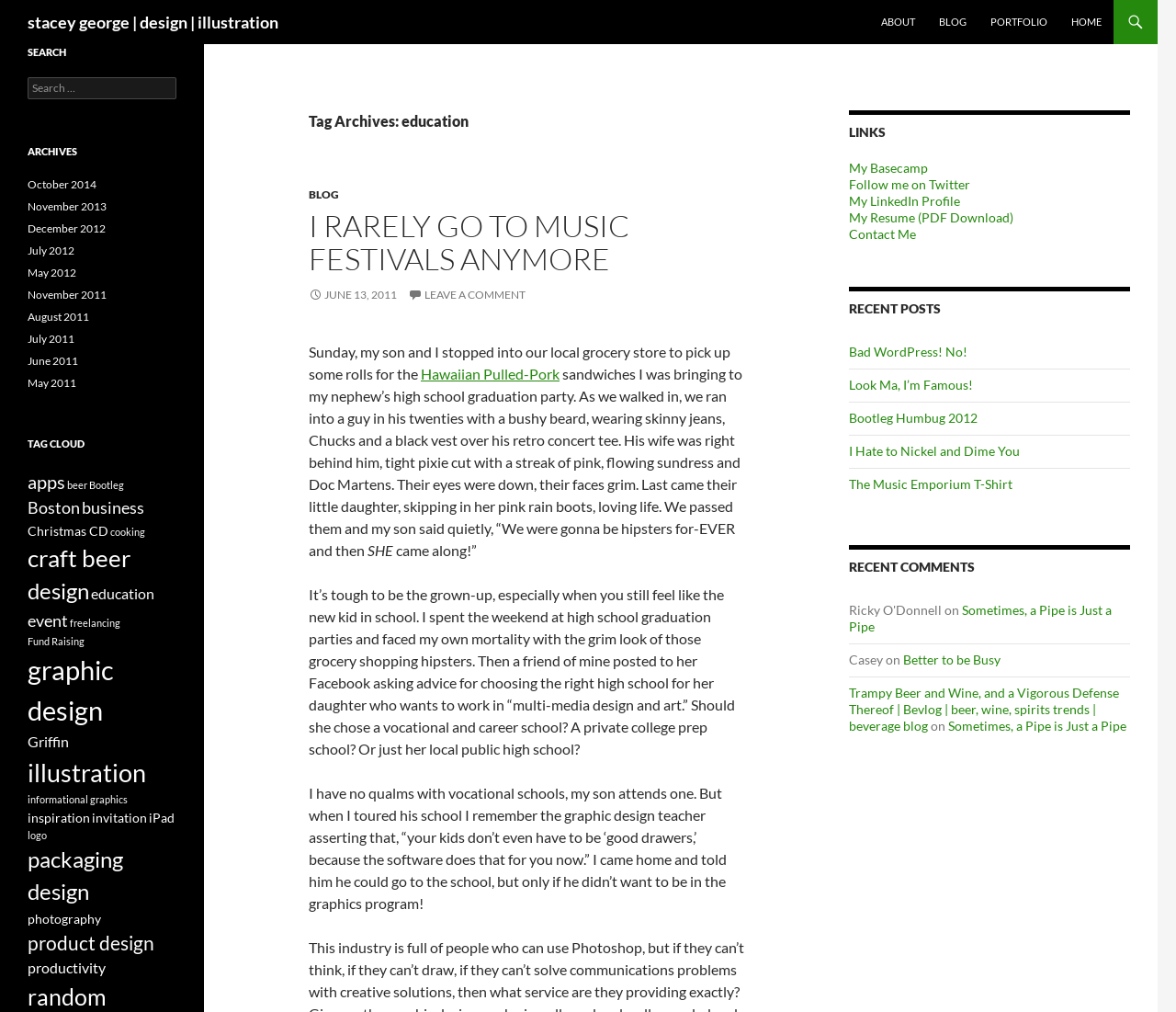Highlight the bounding box coordinates of the element that should be clicked to carry out the following instruction: "View recent posts". The coordinates must be given as four float numbers ranging from 0 to 1, i.e., [left, top, right, bottom].

[0.722, 0.332, 0.961, 0.495]